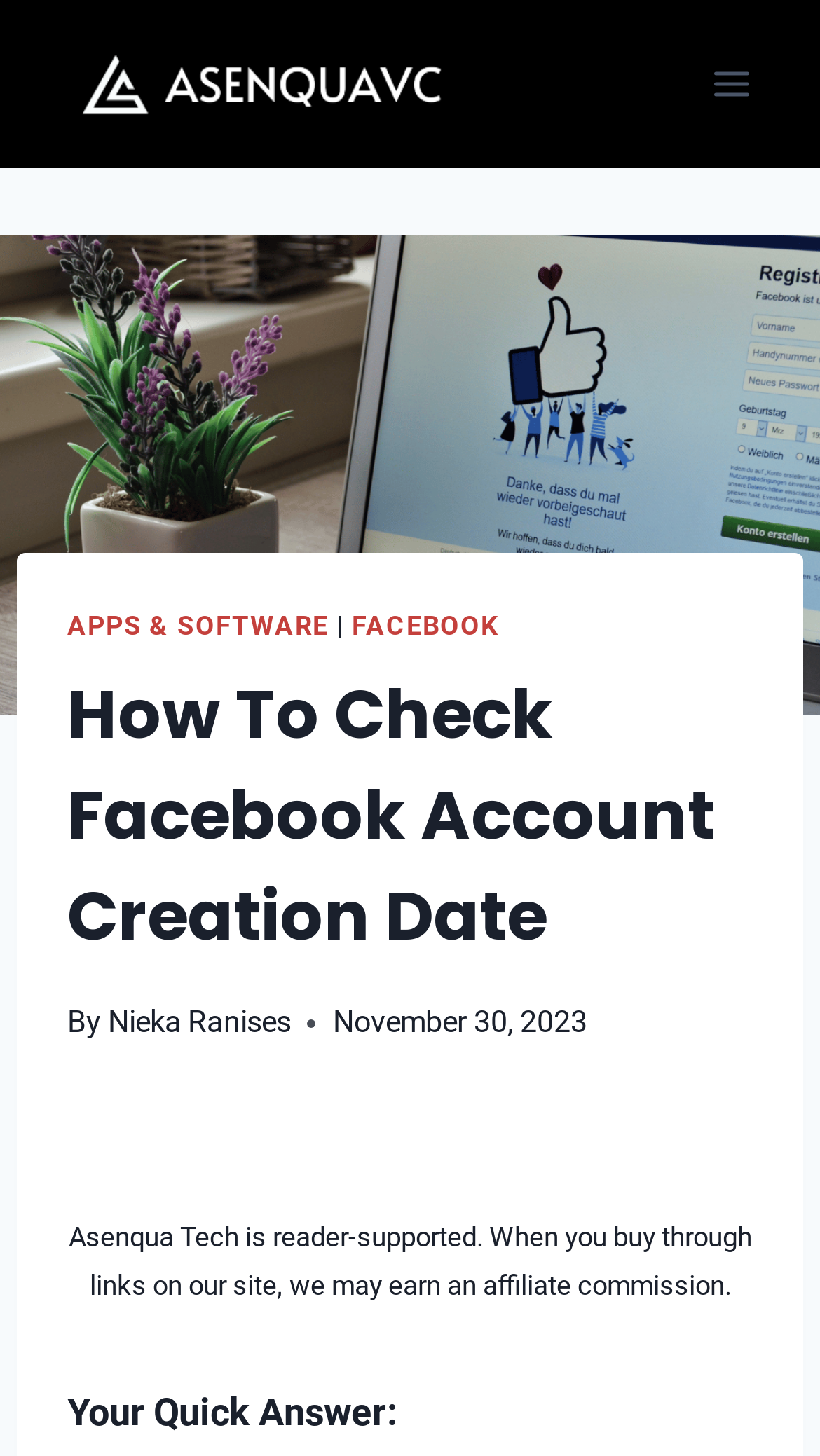What is the topic of the article?
Carefully examine the image and provide a detailed answer to the question.

The topic of the article can be determined by looking at the heading of the webpage, which says 'How To Check Facebook Account Creation Date'. This suggests that the article is about checking the creation date of a Facebook account.